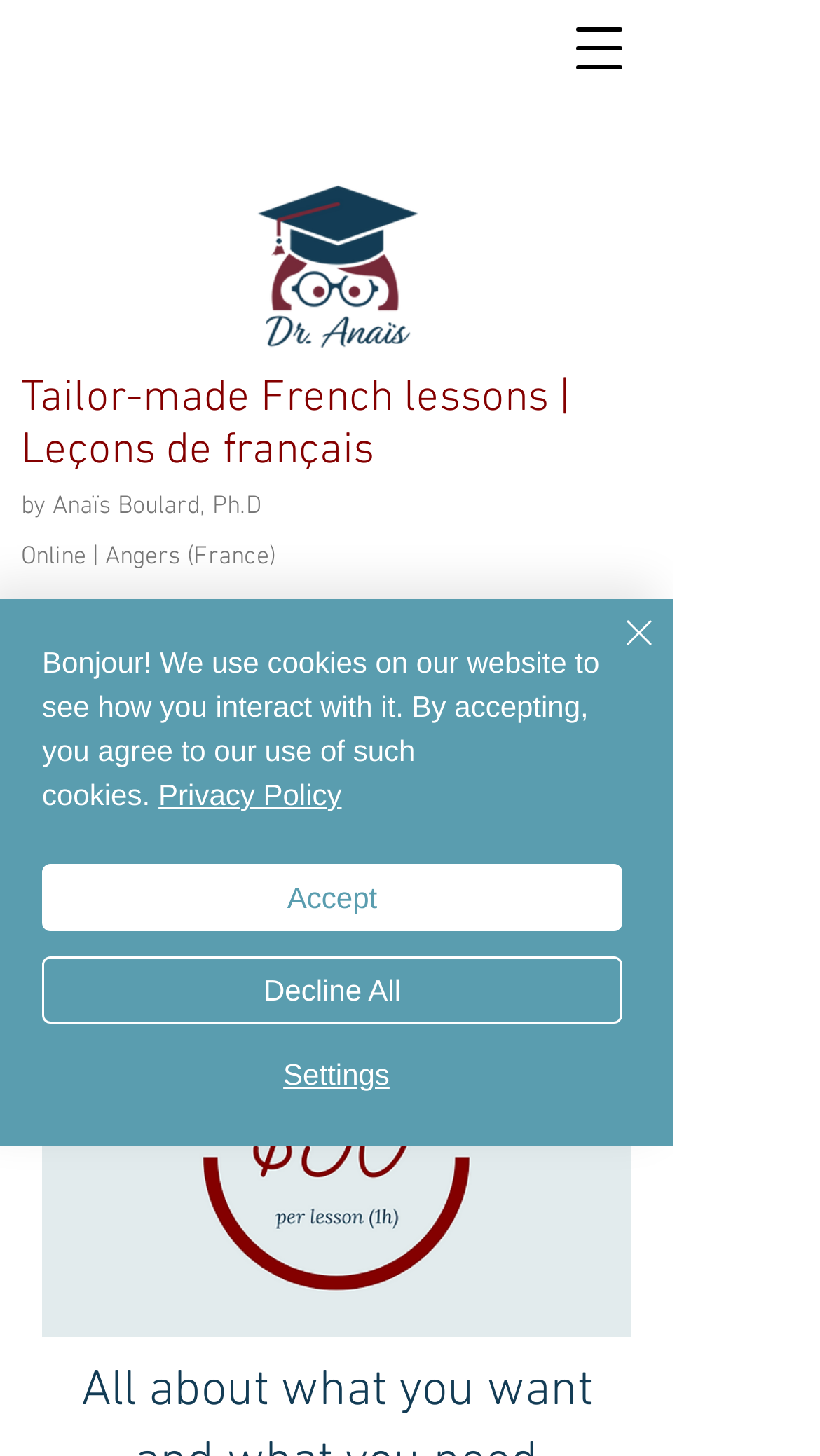Refer to the image and provide an in-depth answer to the question: 
What is the location mentioned on the webpage?

The location 'Angers, France' is mentioned in the heading element 'Tailor-made French lessons | Leçons de français by Anaïs Boulard, Ph.D Online | Angers (France)' which indicates that the French lessons are offered online from Angers, France.